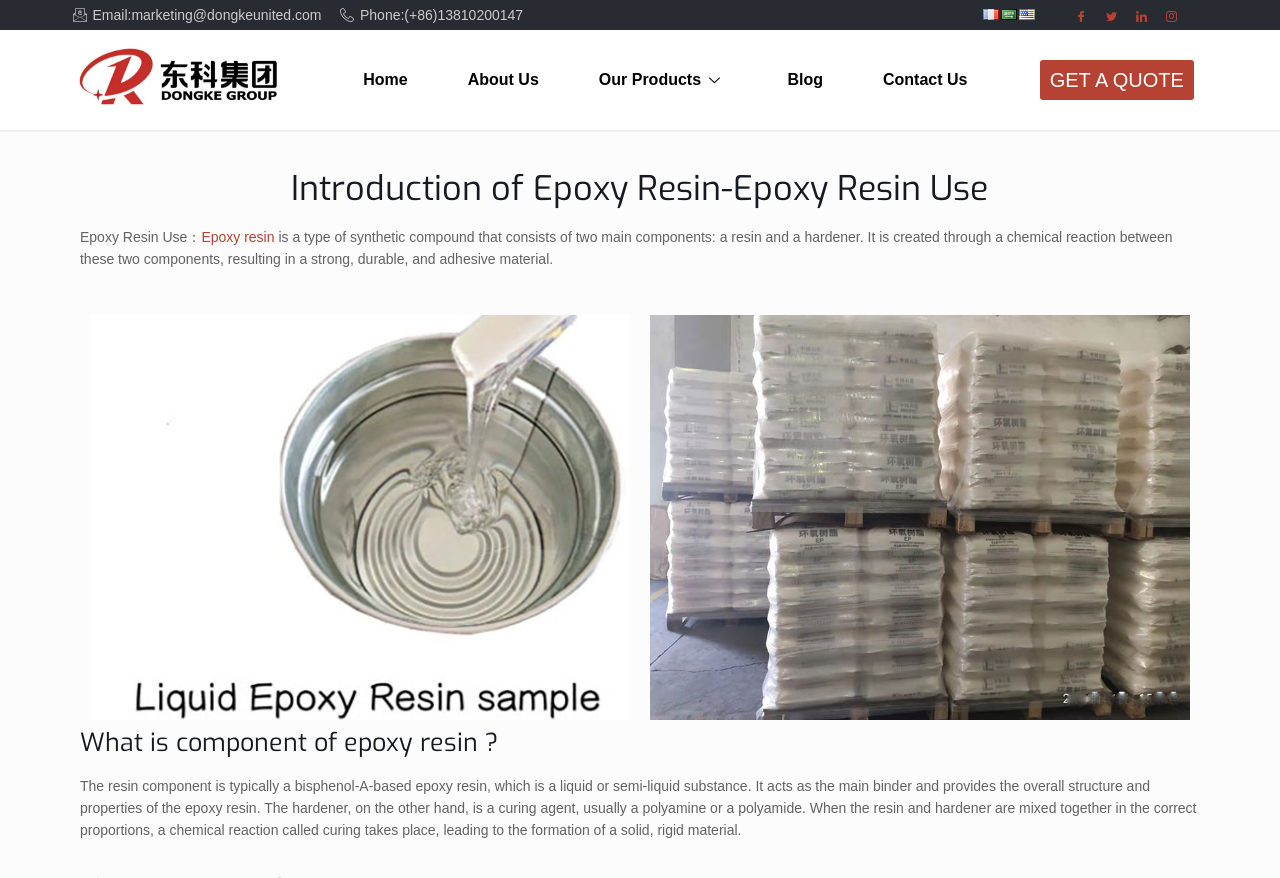What is the main heading of this webpage? Please extract and provide it.

Introduction of Epoxy Resin-Epoxy Resin Use